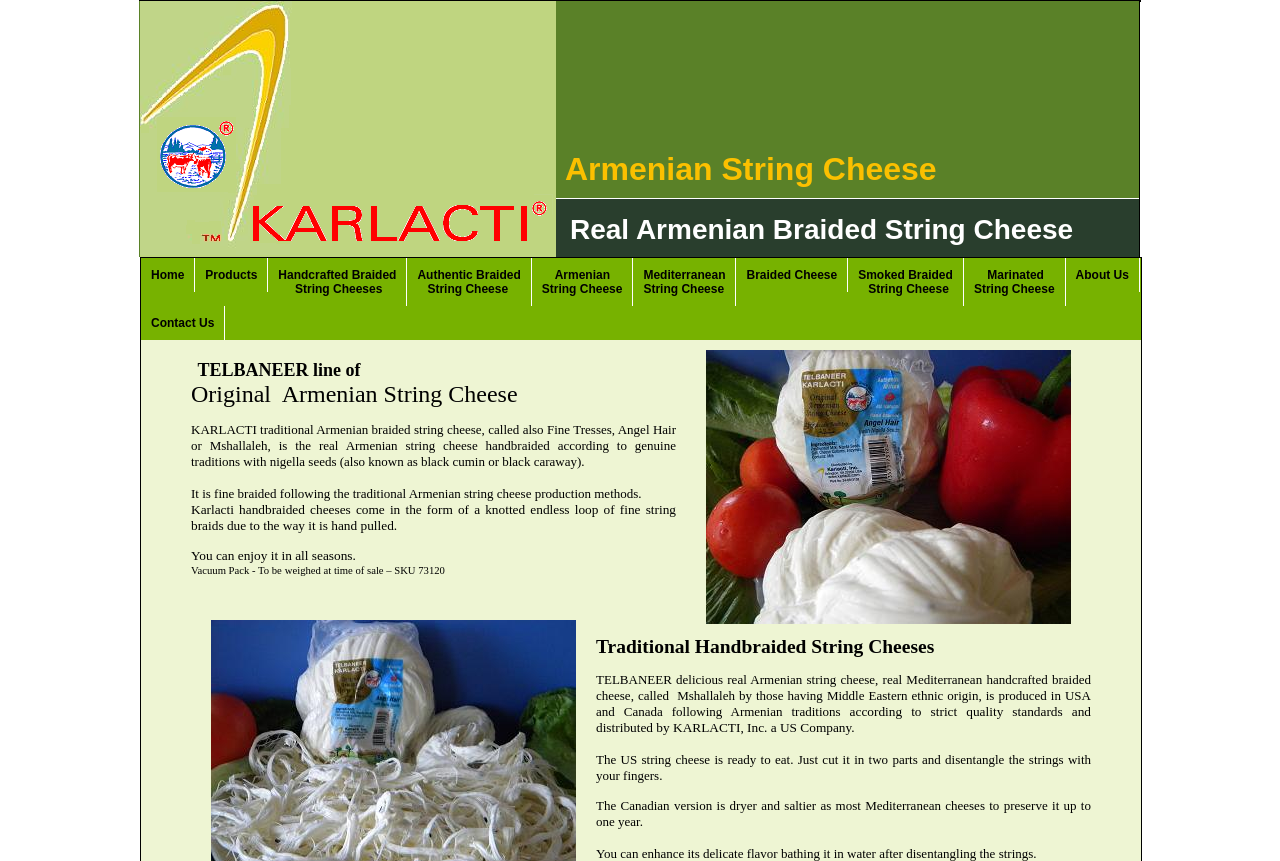What is the shape of the handbraided cheese?
From the screenshot, provide a brief answer in one word or phrase.

Knotted endless loop